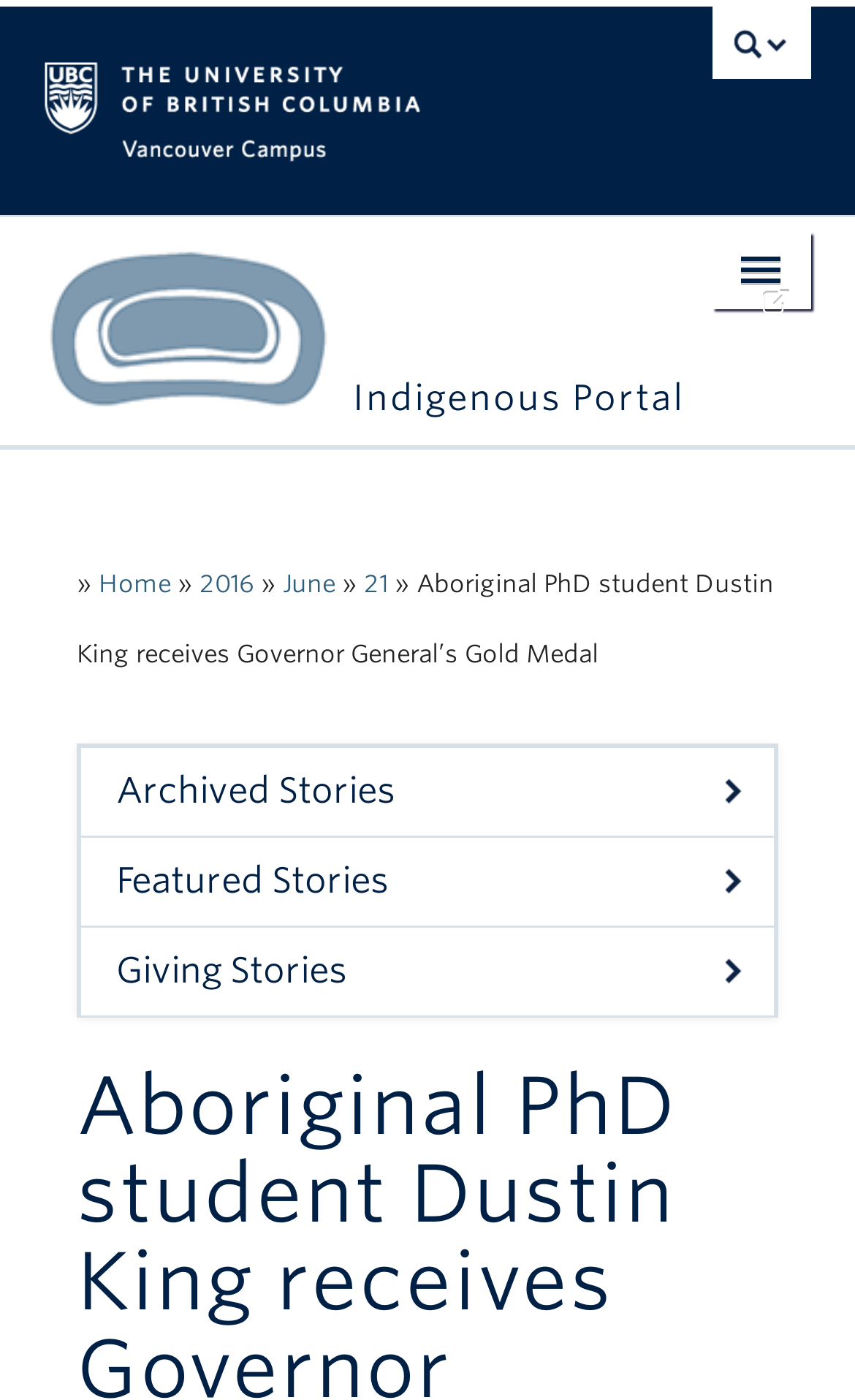Please provide the bounding box coordinates for the element that needs to be clicked to perform the instruction: "Expand Indigenous Engagement menu". The coordinates must consist of four float numbers between 0 and 1, formatted as [left, top, right, bottom].

[0.897, 0.32, 1.0, 0.384]